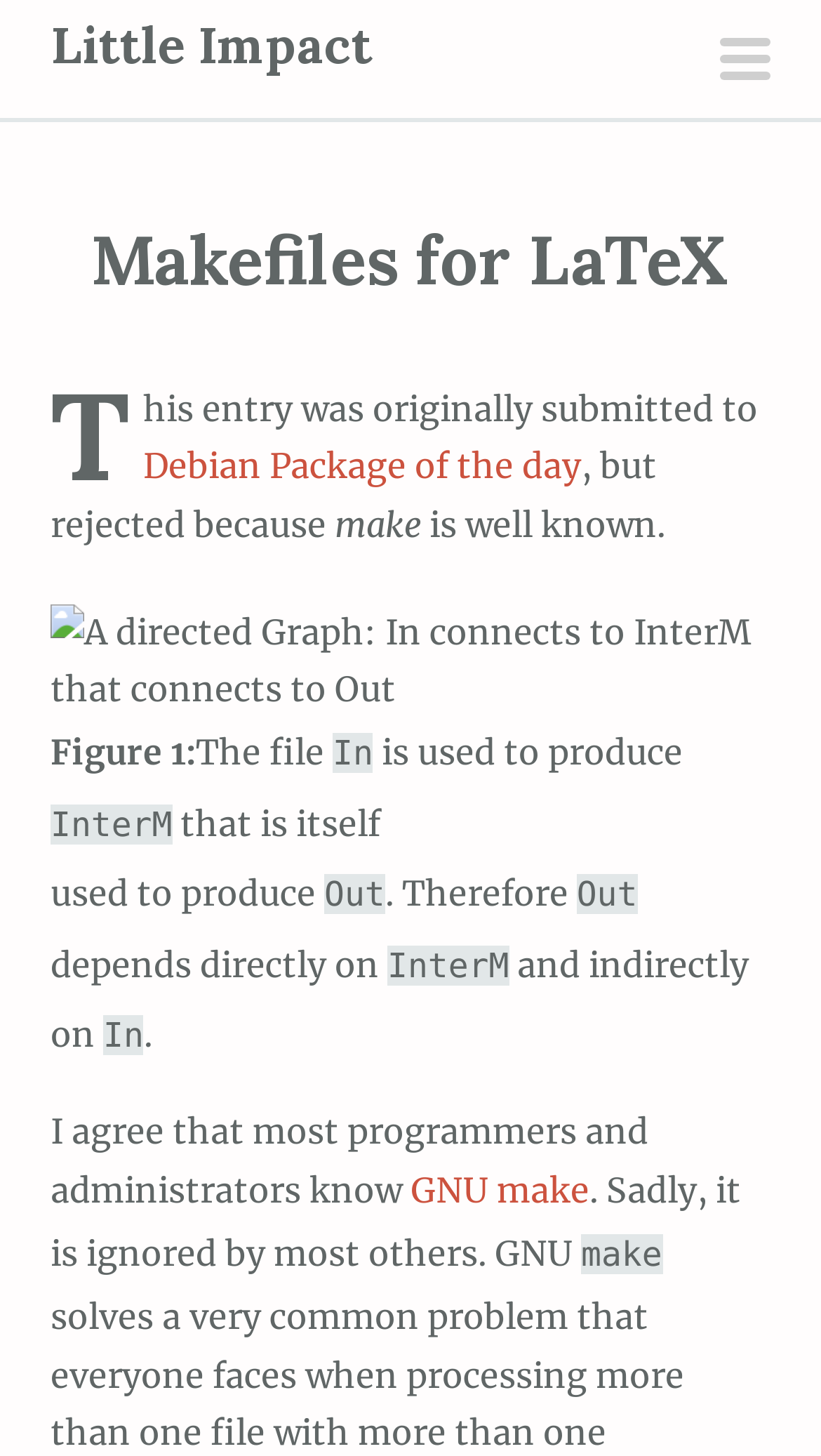From the details in the image, provide a thorough response to the question: What is the name of the package mentioned?

The answer can be found in the text 'I agree that most programmers and administrators know GNU make.' which indicates that GNU make is a package.